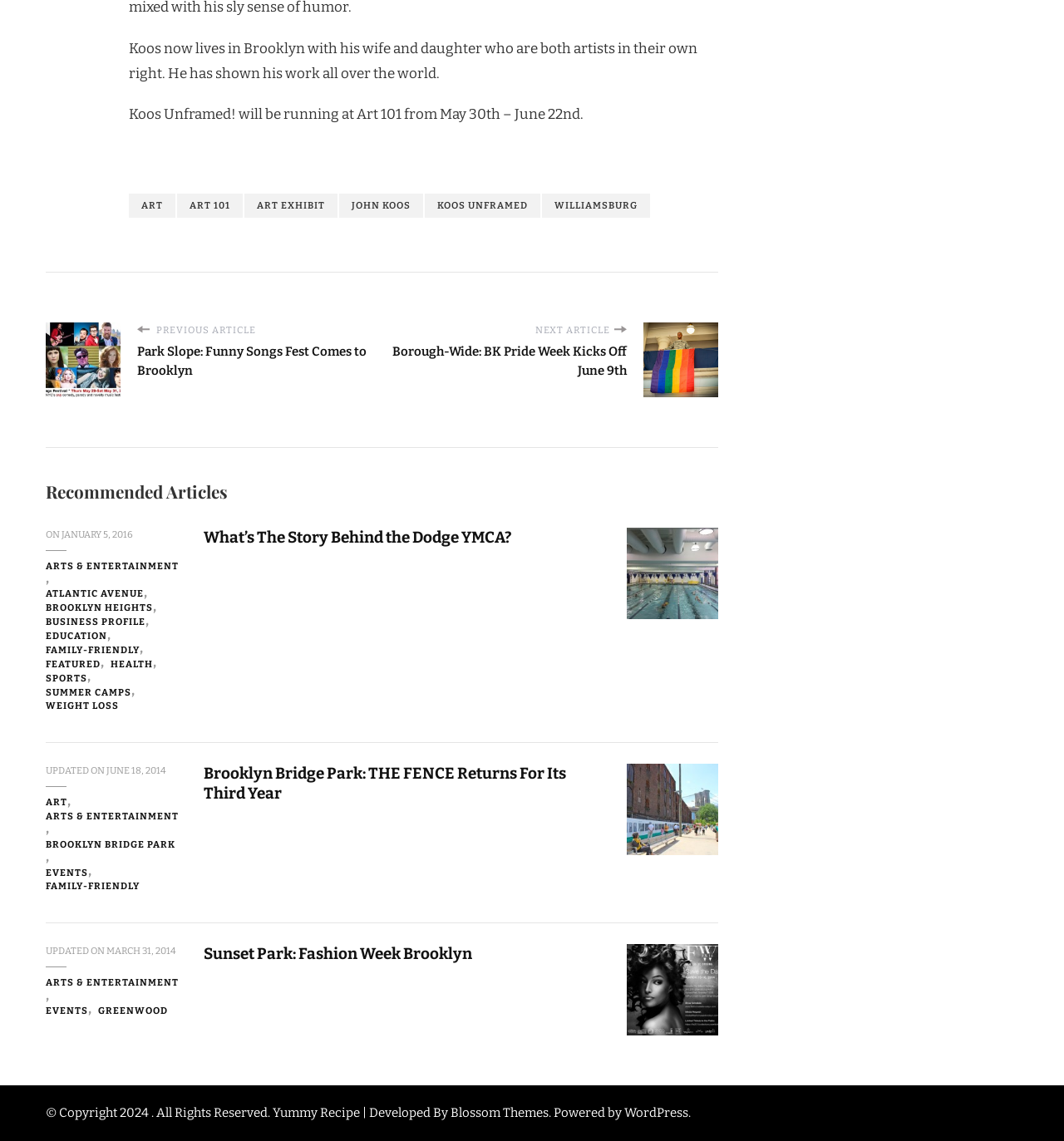Please provide a comprehensive answer to the question based on the screenshot: What is the location of Art 101?

From the link 'ART 101' and the link 'WILLIAMSBURG', I infer that Art 101 is located in Williamsburg.